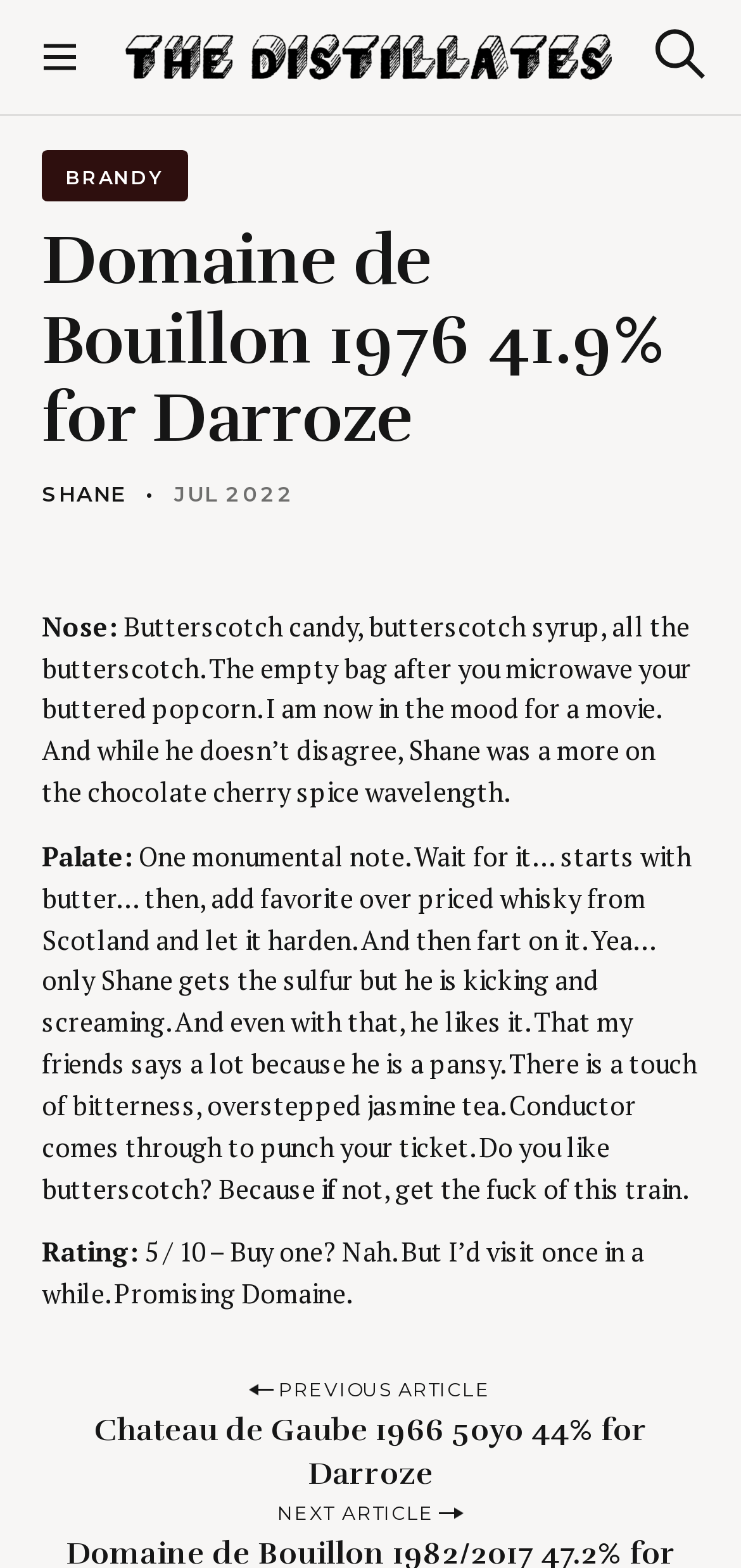Please indicate the bounding box coordinates of the element's region to be clicked to achieve the instruction: "Read the previous article". Provide the coordinates as four float numbers between 0 and 1, i.e., [left, top, right, bottom].

[0.127, 0.9, 0.873, 0.952]